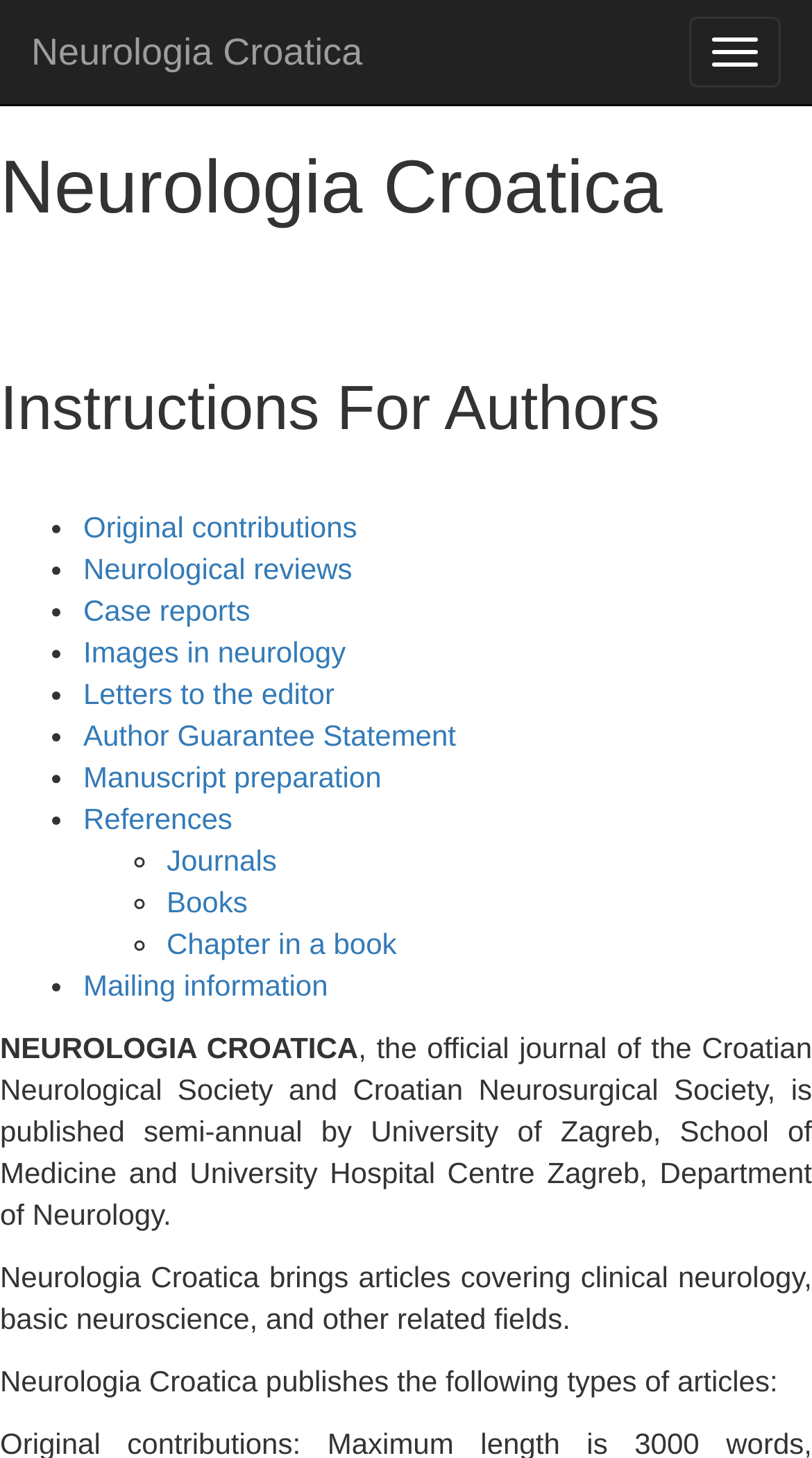Select the bounding box coordinates of the element I need to click to carry out the following instruction: "Learn about manuscript preparation".

[0.103, 0.521, 0.47, 0.544]